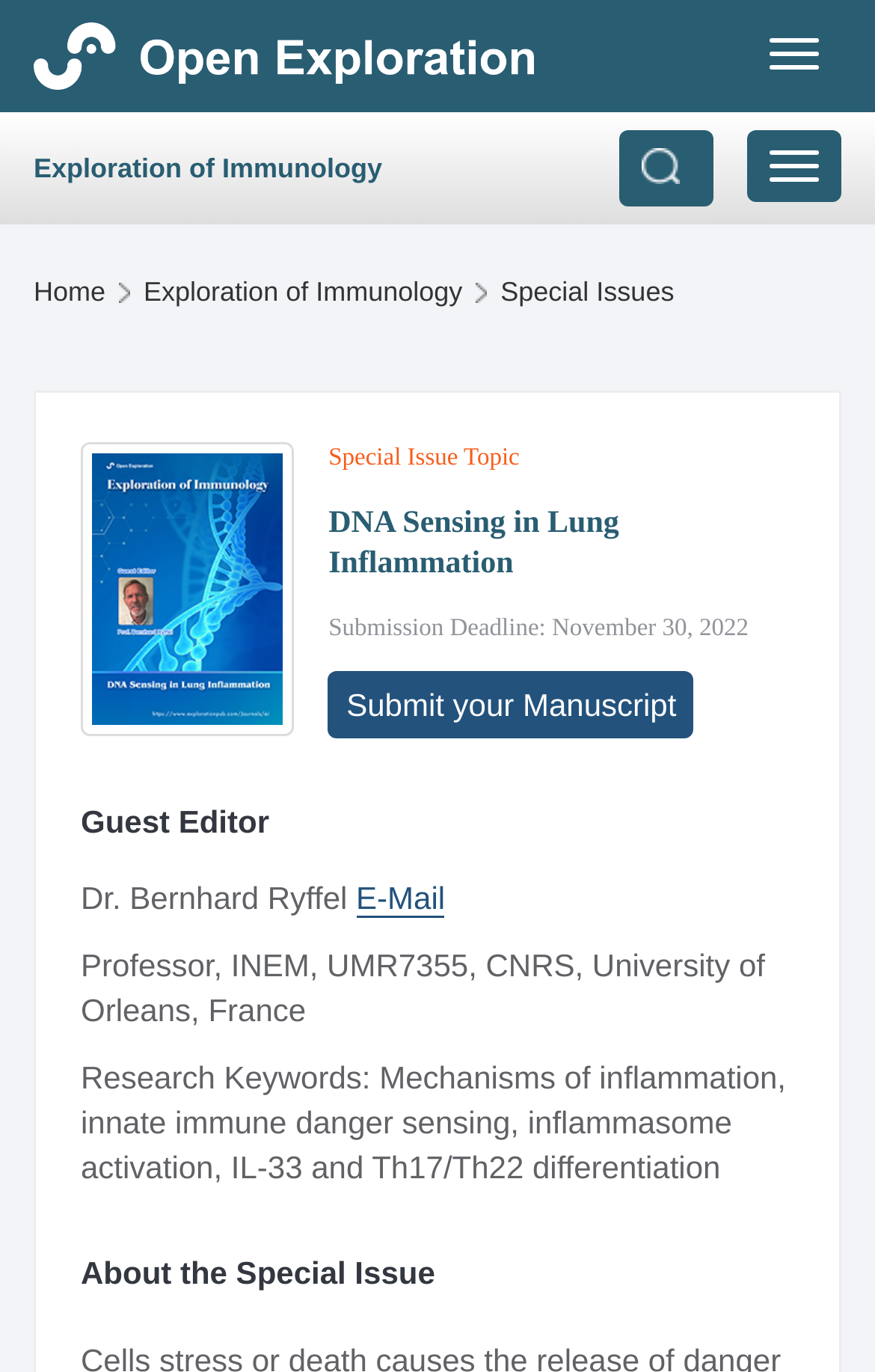Analyze the image and answer the question with as much detail as possible: 
What is the topic of the special issue?

I found the text 'DNA Sensing in Lung Inflammation' under the 'Special Issue Topic' heading, which suggests that it is the topic of the special issue.